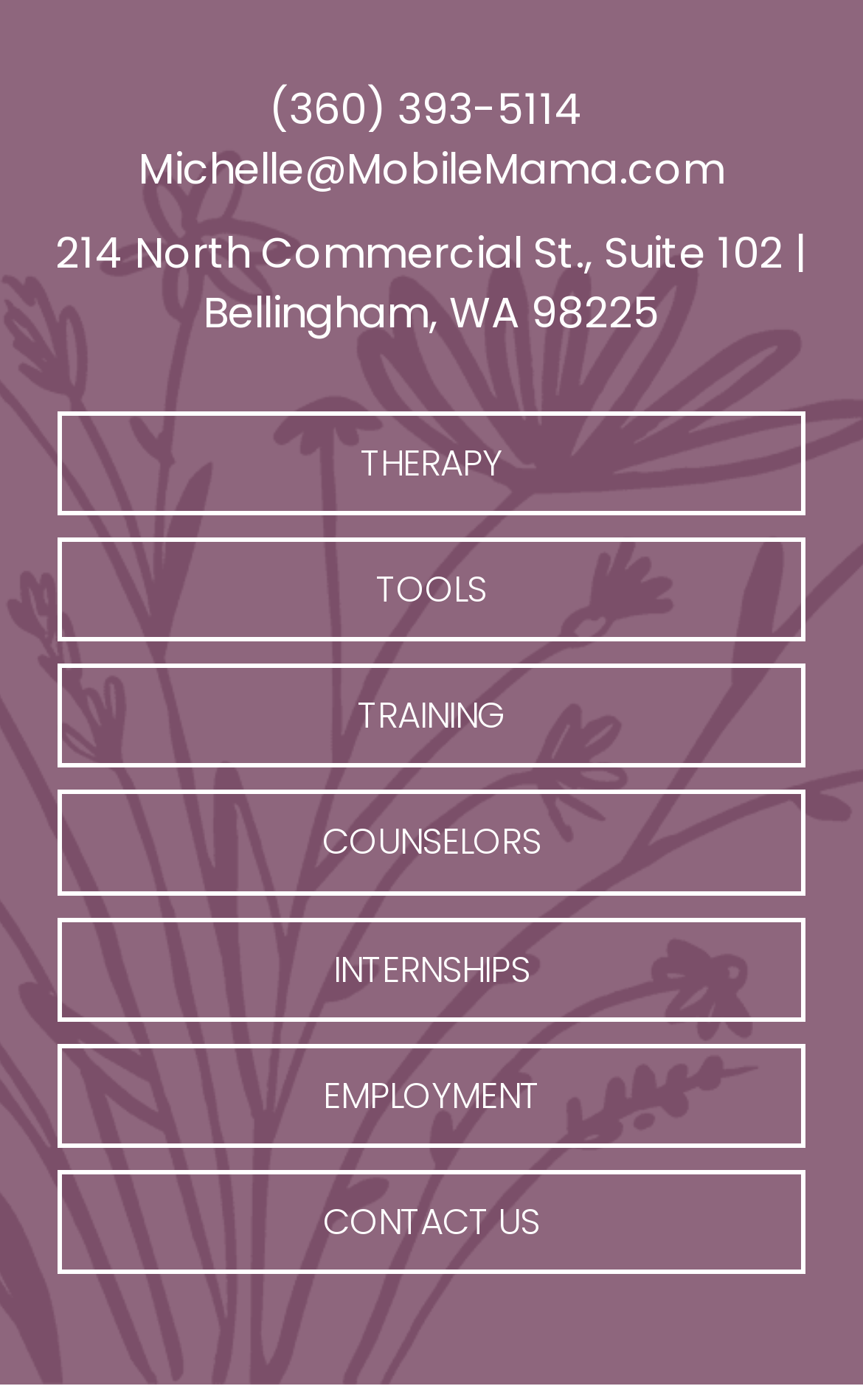Please locate the clickable area by providing the bounding box coordinates to follow this instruction: "call the phone number".

[0.312, 0.056, 0.676, 0.099]